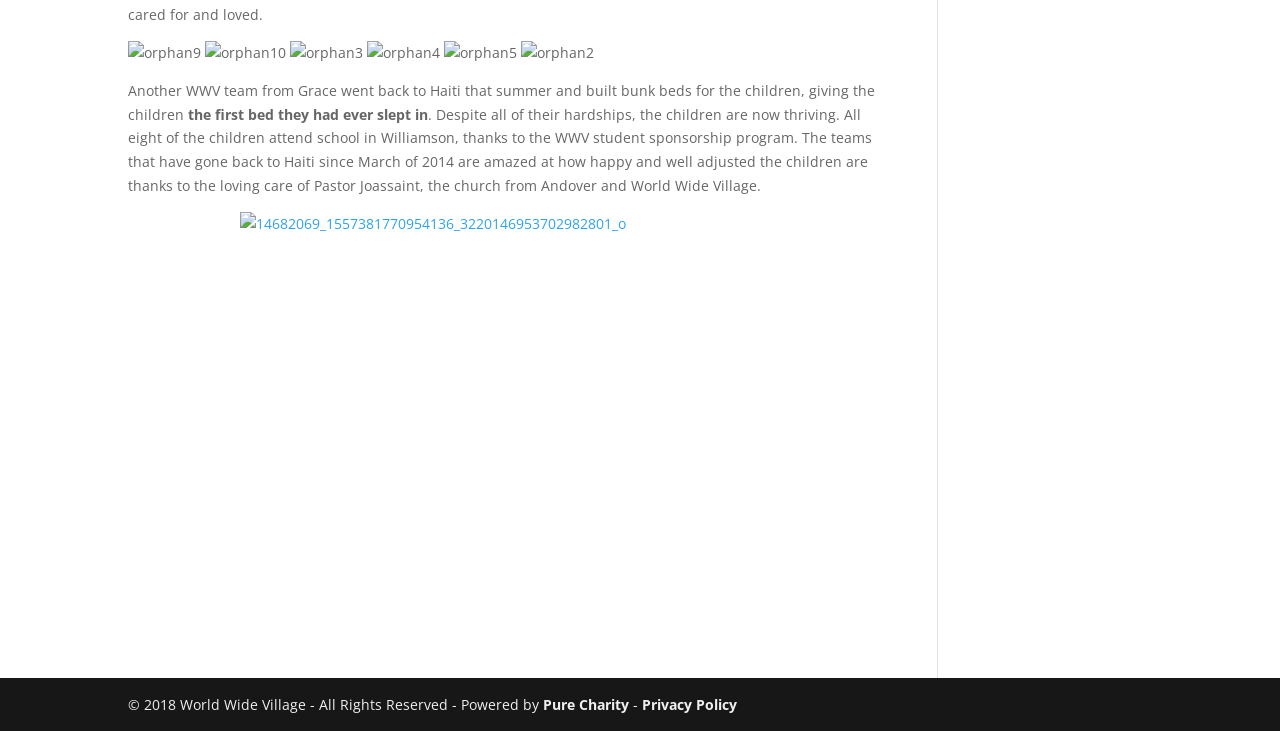Answer the question briefly using a single word or phrase: 
What is the organization mentioned in the webpage?

World Wide Village